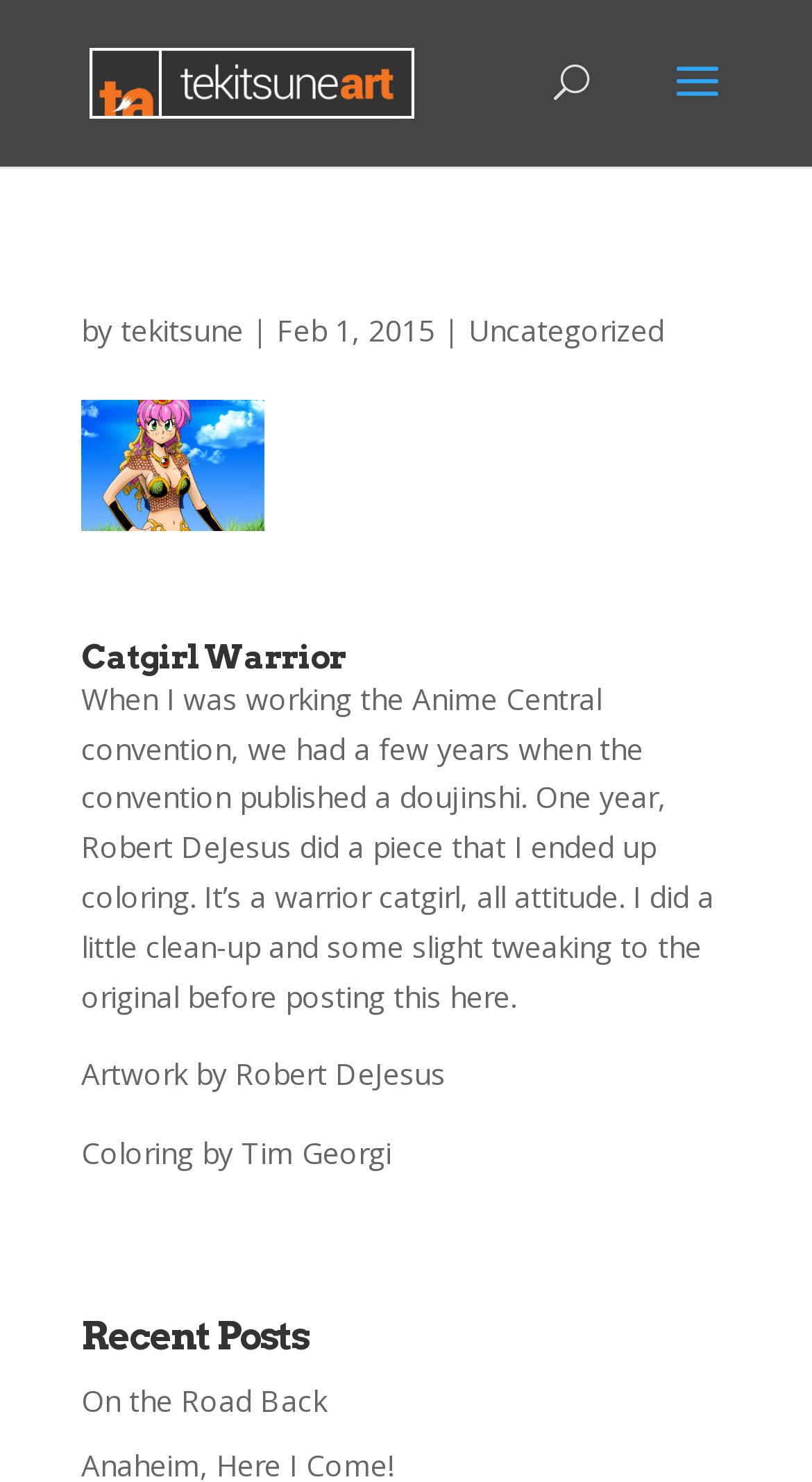Provide a one-word or brief phrase answer to the question:
What is the name of the person who colored the catgirl warrior?

Tim Georgi